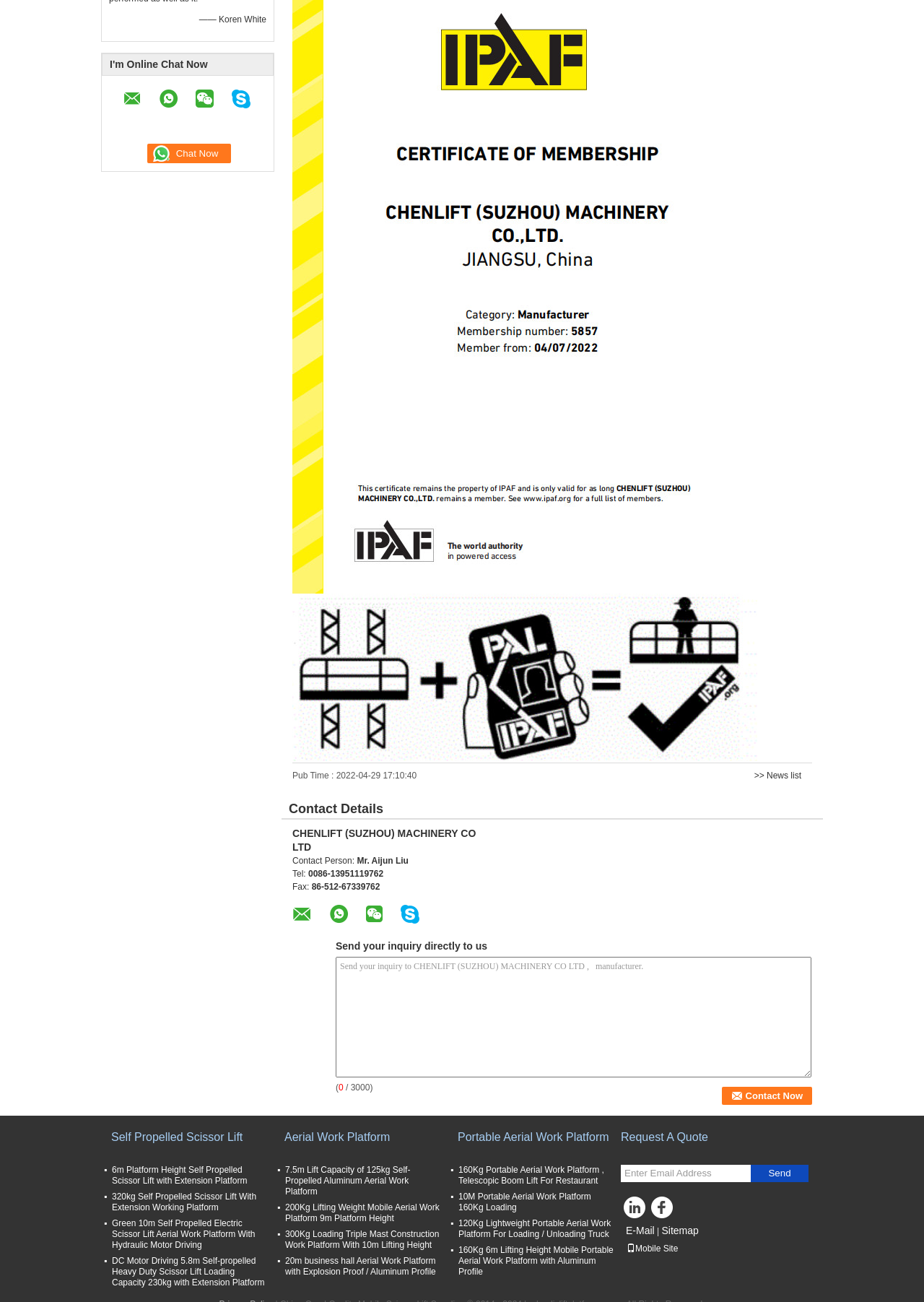Analyze the image and deliver a detailed answer to the question: What is the company name?

I found the company name by looking at the StaticText element with the text 'CHENLIFT (SUZHOU) MACHINERY CO LTD' which is located at the coordinates [0.316, 0.635, 0.515, 0.655].